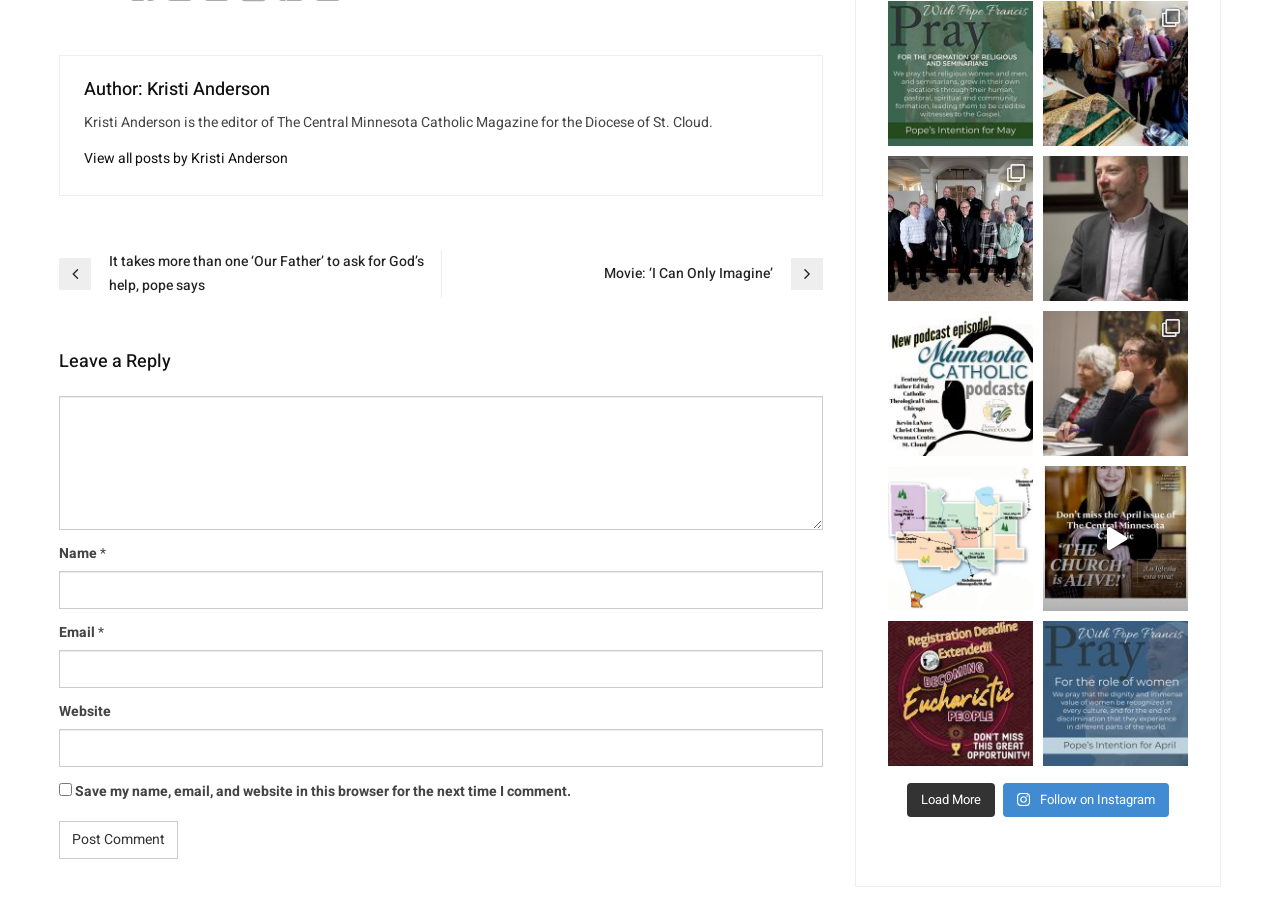Determine the bounding box of the UI element mentioned here: "Follow on Instagram". The coordinates must be in the format [left, top, right, bottom] with values ranging from 0 to 1.

[0.784, 0.864, 0.913, 0.901]